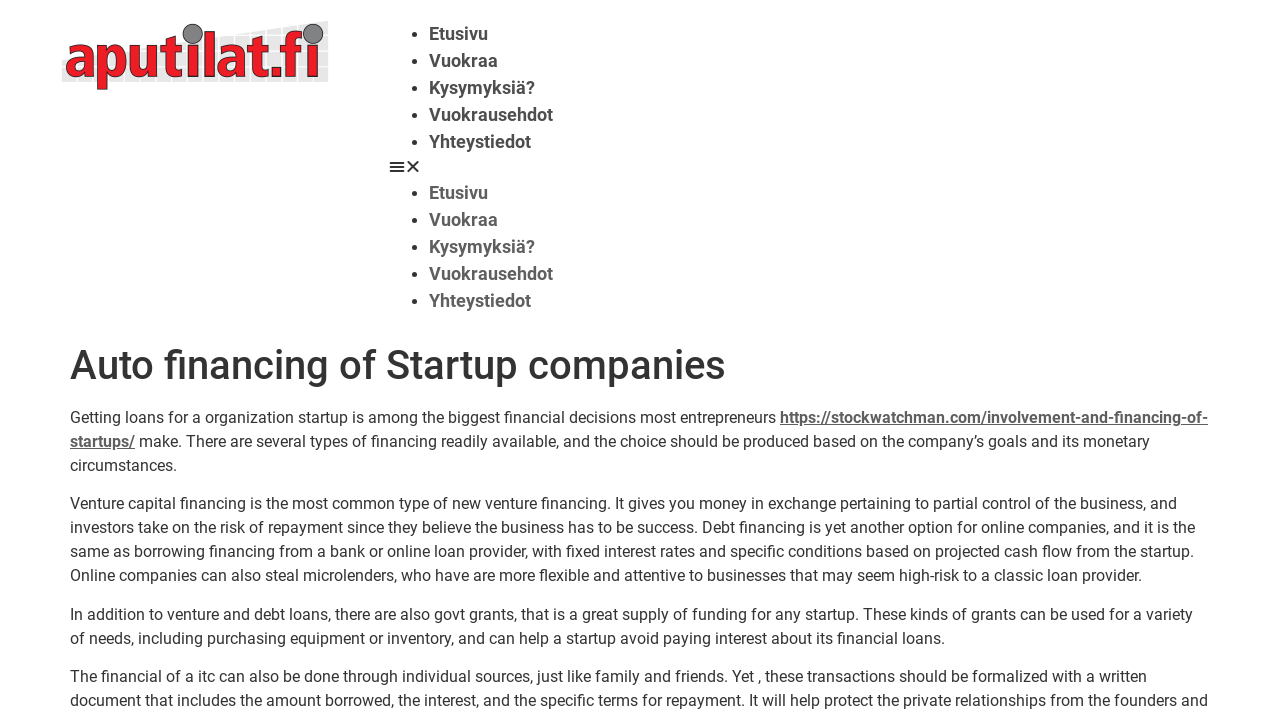Describe all significant elements and features of the webpage.

The webpage is about auto financing for startup companies. At the top left, there is a link to the homepage, followed by a list of links to other pages, including "Vuokraa", "Kysymyksiä?", "Vuokrausehdot", and "Yhteystiedot", separated by list markers. On the top right, there is a button to toggle the menu.

Below the menu, there is a header section with a heading that reads "Auto financing of Startup companies". Underneath the header, there is a block of text that discusses the importance of financing decisions for entrepreneurs, including the various types of financing available, such as venture capital, debt financing, and government grants. The text also explains the characteristics of each type of financing, including the risks and benefits.

The text is divided into four paragraphs, with a link to an external website in the second paragraph. The paragraphs are arranged vertically, with the first paragraph starting from the top left and the subsequent paragraphs following below it.